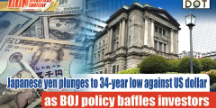Provide your answer in one word or a succinct phrase for the question: 
What is represented by the images of Japanese banknotes?

The currency in question